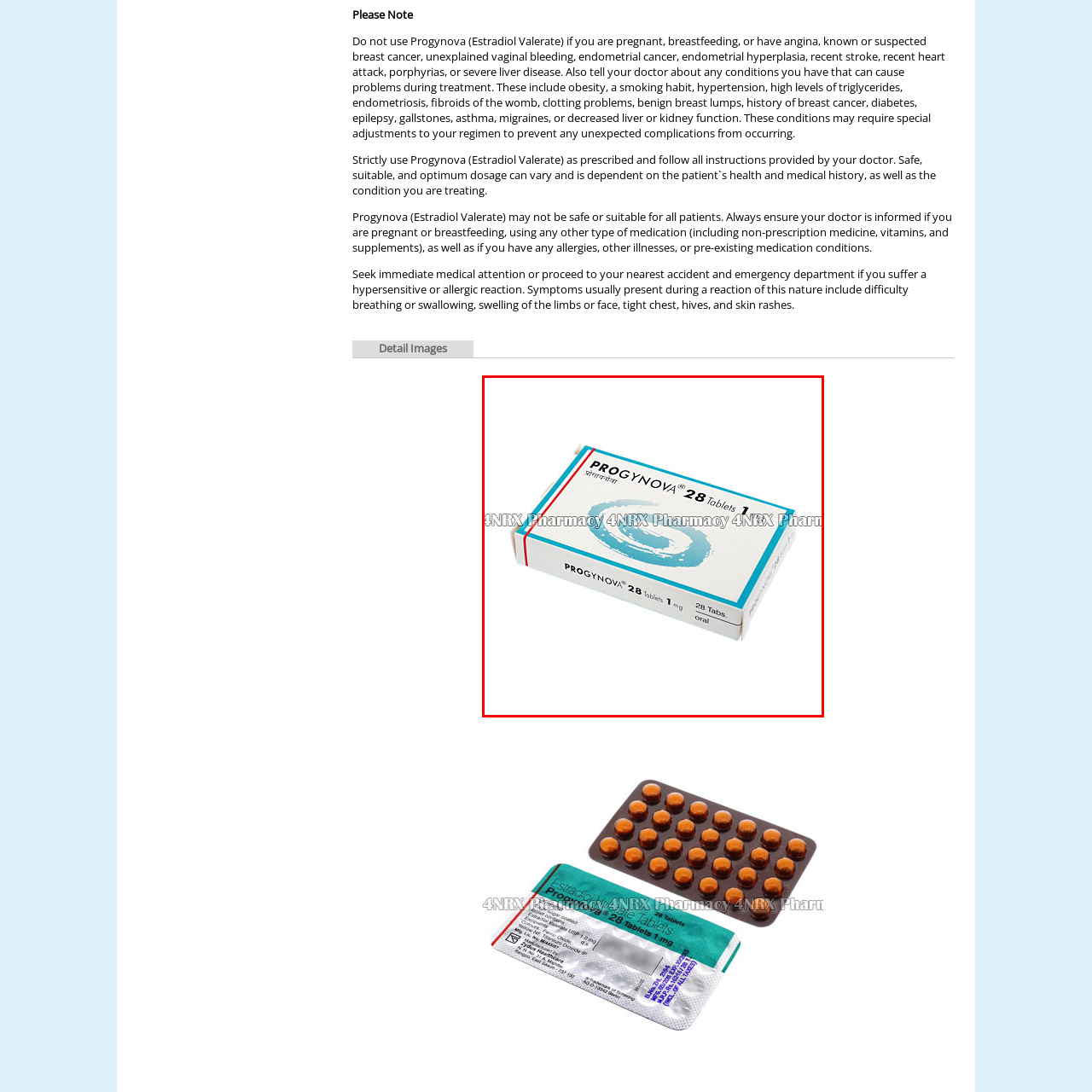Please analyze the elements within the red highlighted area in the image and provide a comprehensive answer to the following question: What is the dosage of each tablet?

According to the packaging, each tablet of Progynova contains a dosage of 1 mg of Estradiol Valerate.